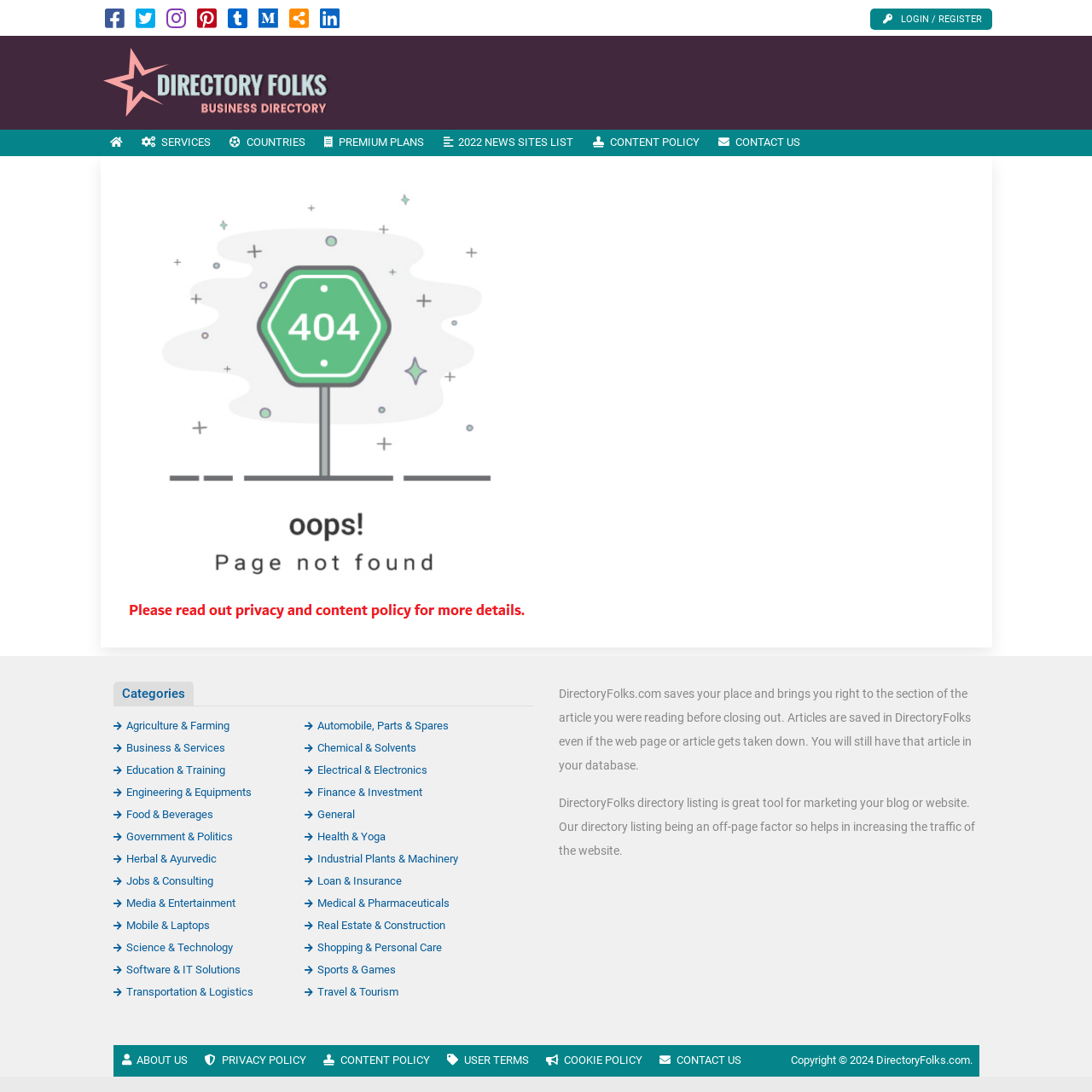Respond with a single word or phrase to the following question: What is the logo of the website?

directoryfolks.com logo